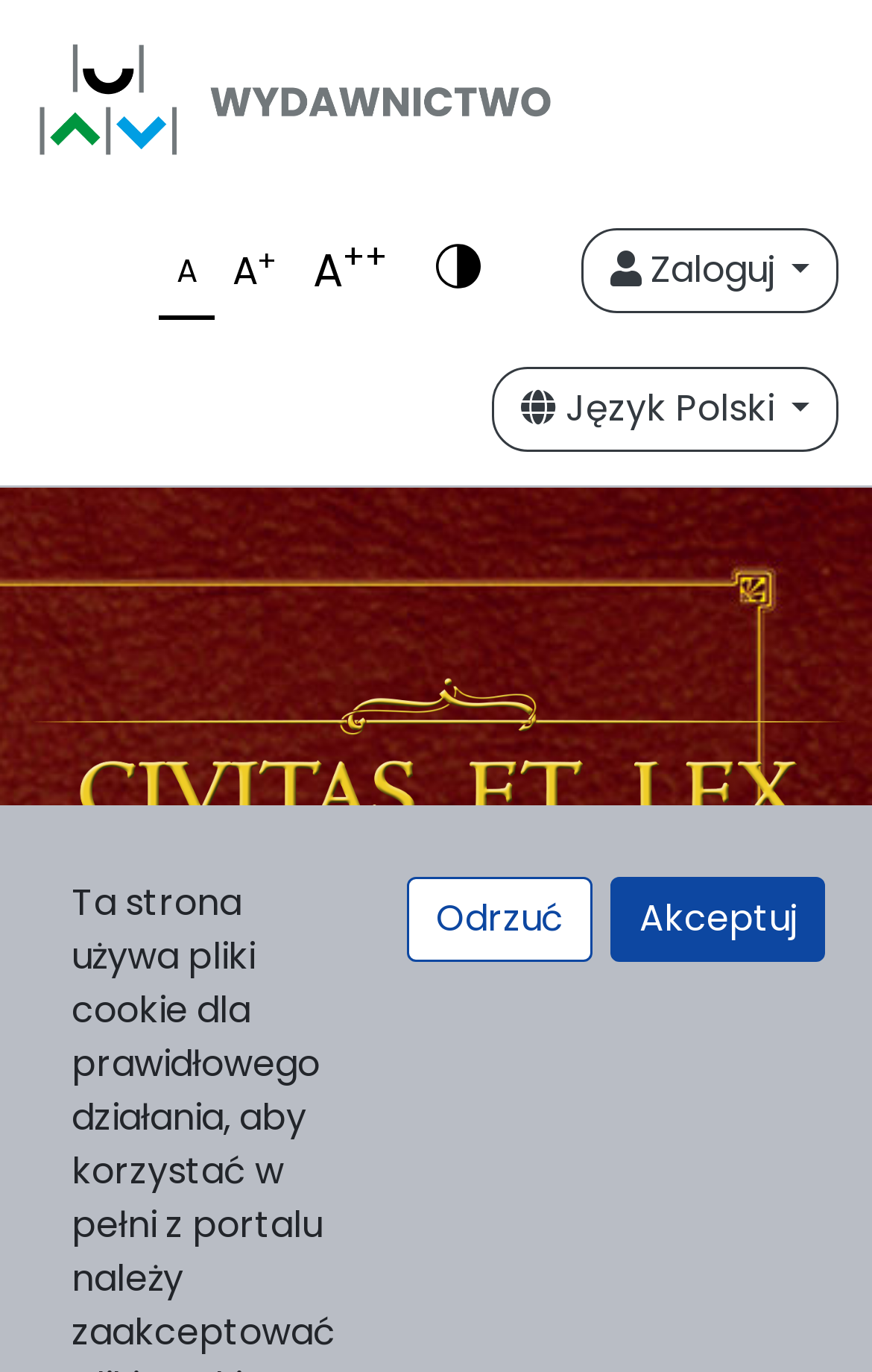Identify the bounding box coordinates of the clickable region required to complete the instruction: "Toggle navigation". The coordinates should be given as four float numbers within the range of 0 and 1, i.e., [left, top, right, bottom].

[0.038, 0.789, 0.182, 0.854]